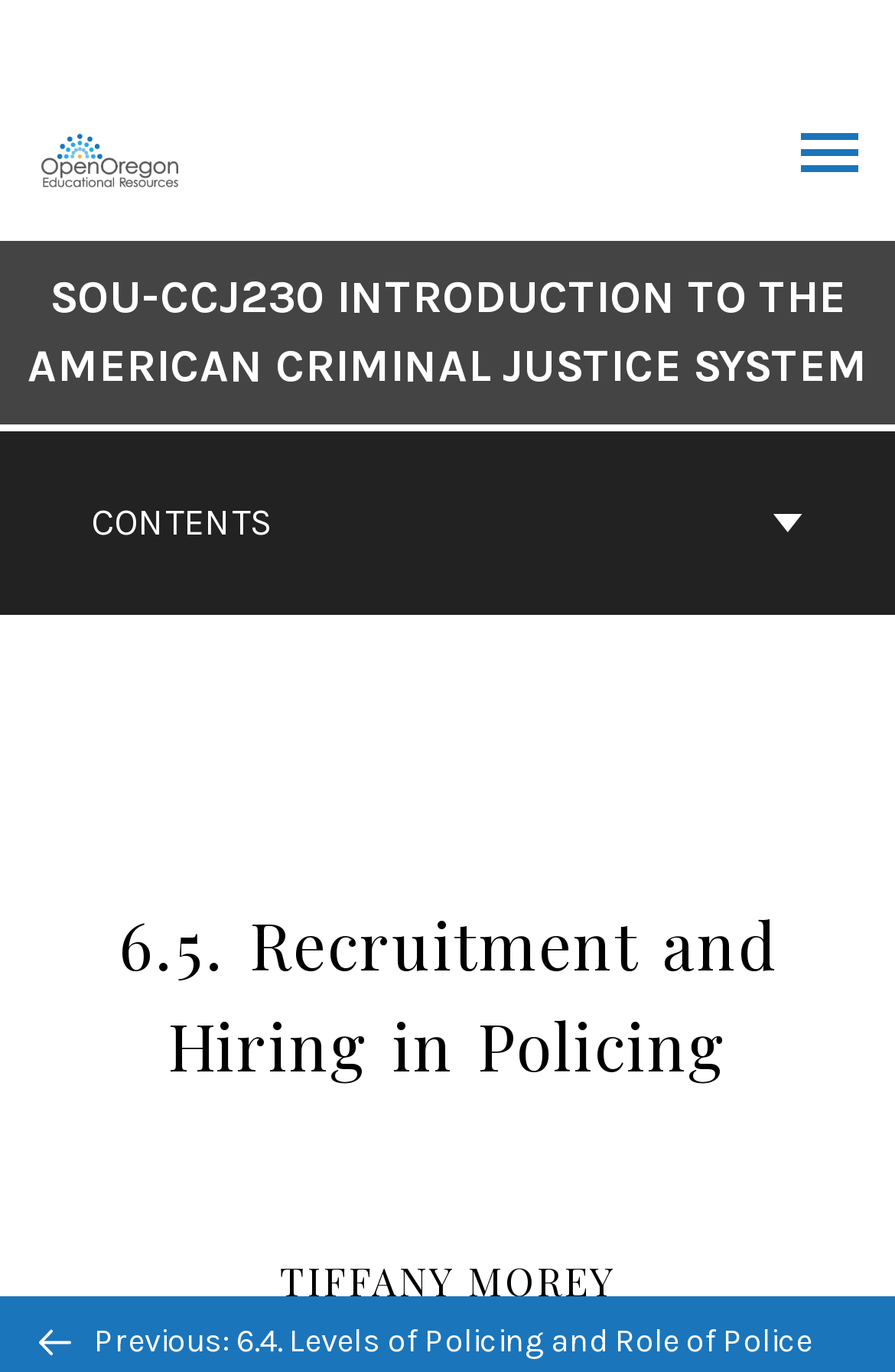Using the webpage screenshot, find the UI element described by Contents. Provide the bounding box coordinates in the format (top-left x, top-left y, bottom-right x, bottom-right y), ensuring all values are floating point numbers between 0 and 1.

[0.01, 0.314, 0.99, 0.448]